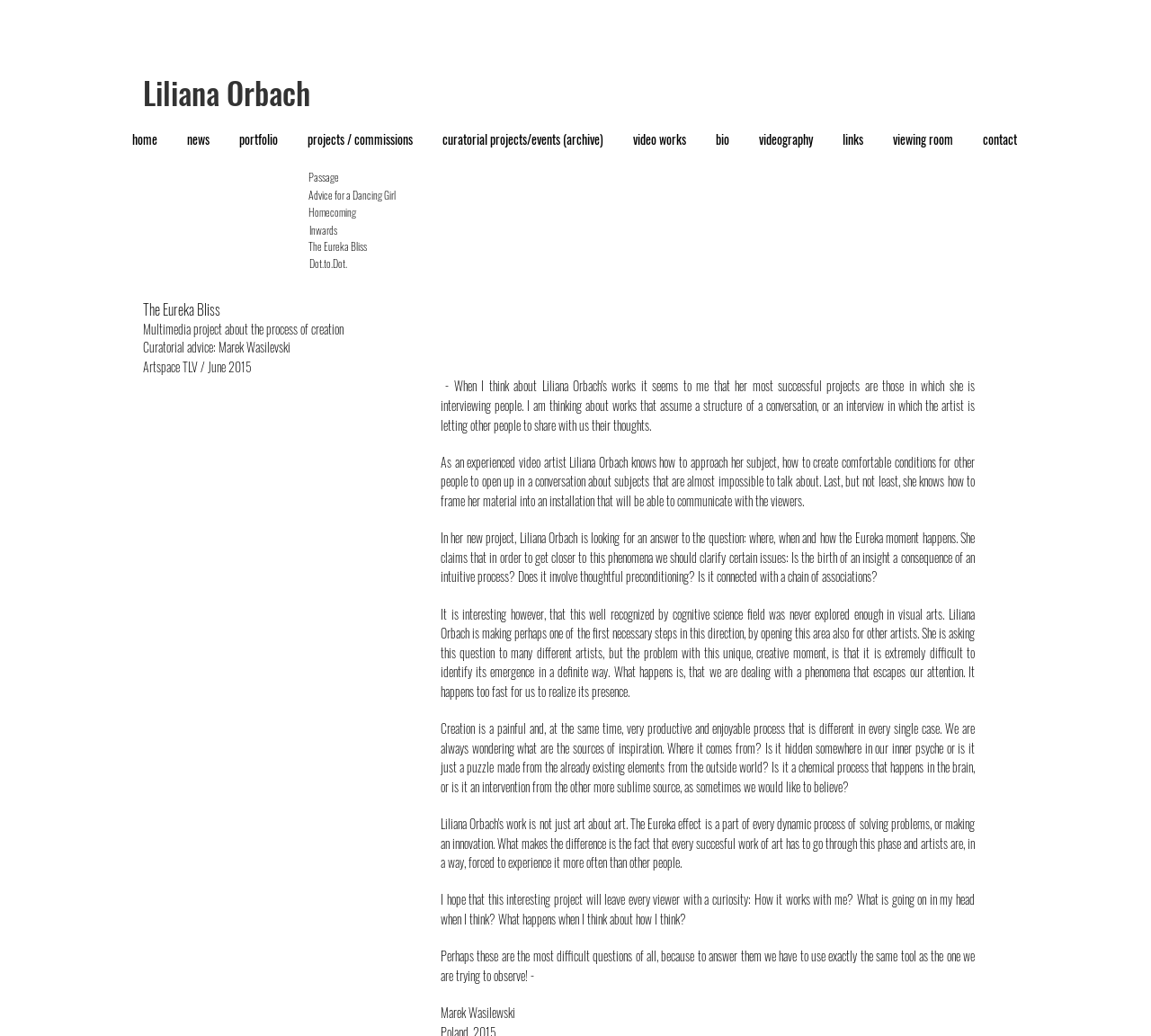Please extract the title of the webpage.

Multimedia project about the process of creation